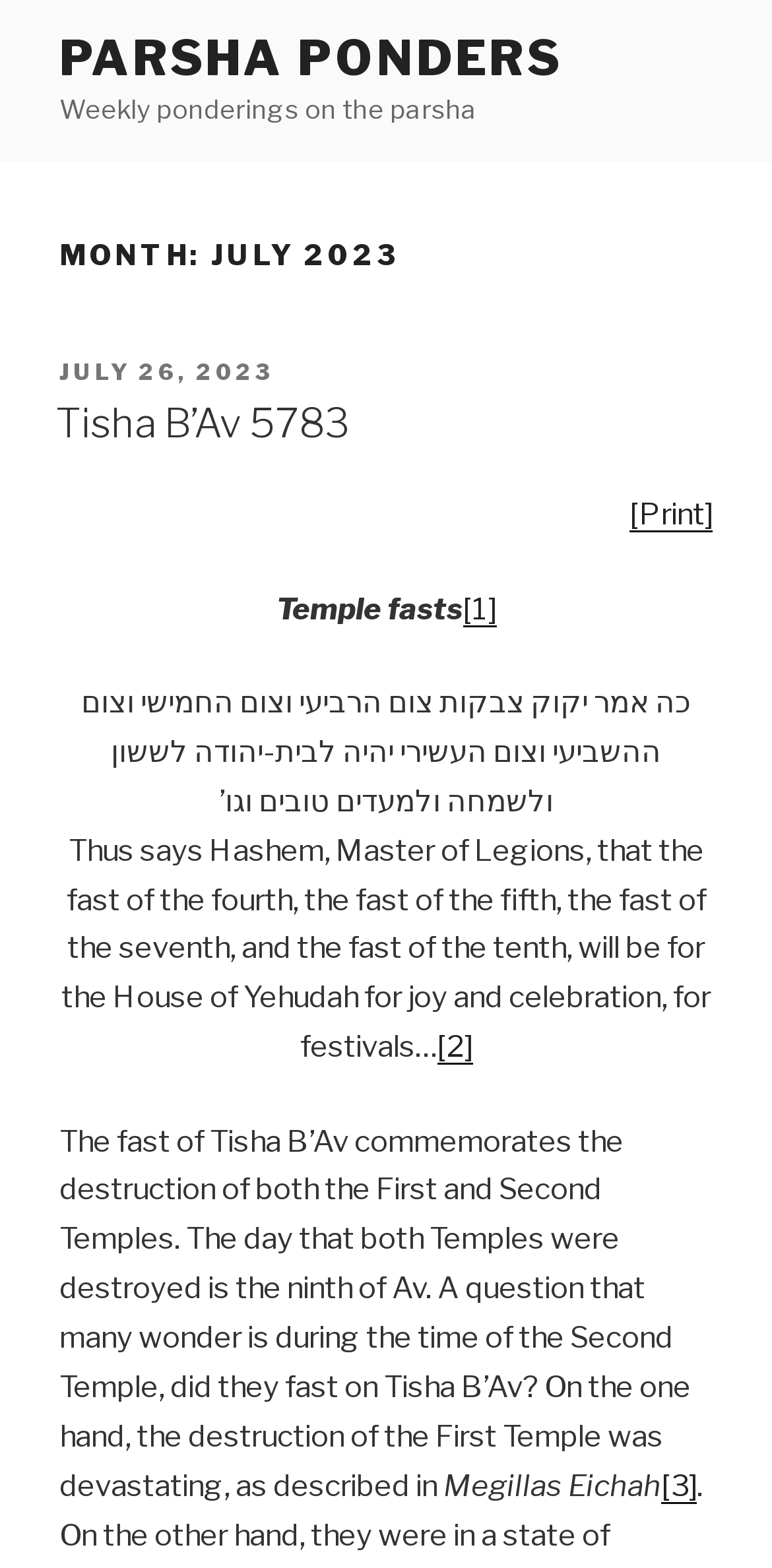Answer the question briefly using a single word or phrase: 
What is the topic of the parsha?

Temple fasts